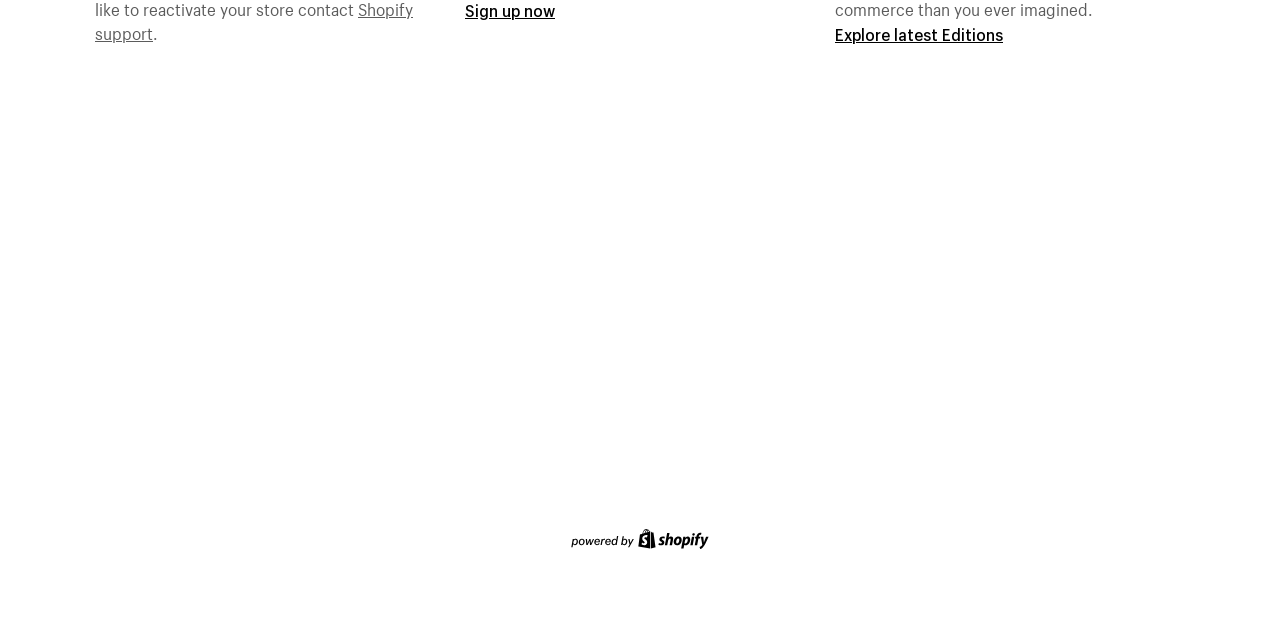Provide the bounding box coordinates of the UI element this sentence describes: "Explore latest Editions".

[0.652, 0.037, 0.784, 0.07]